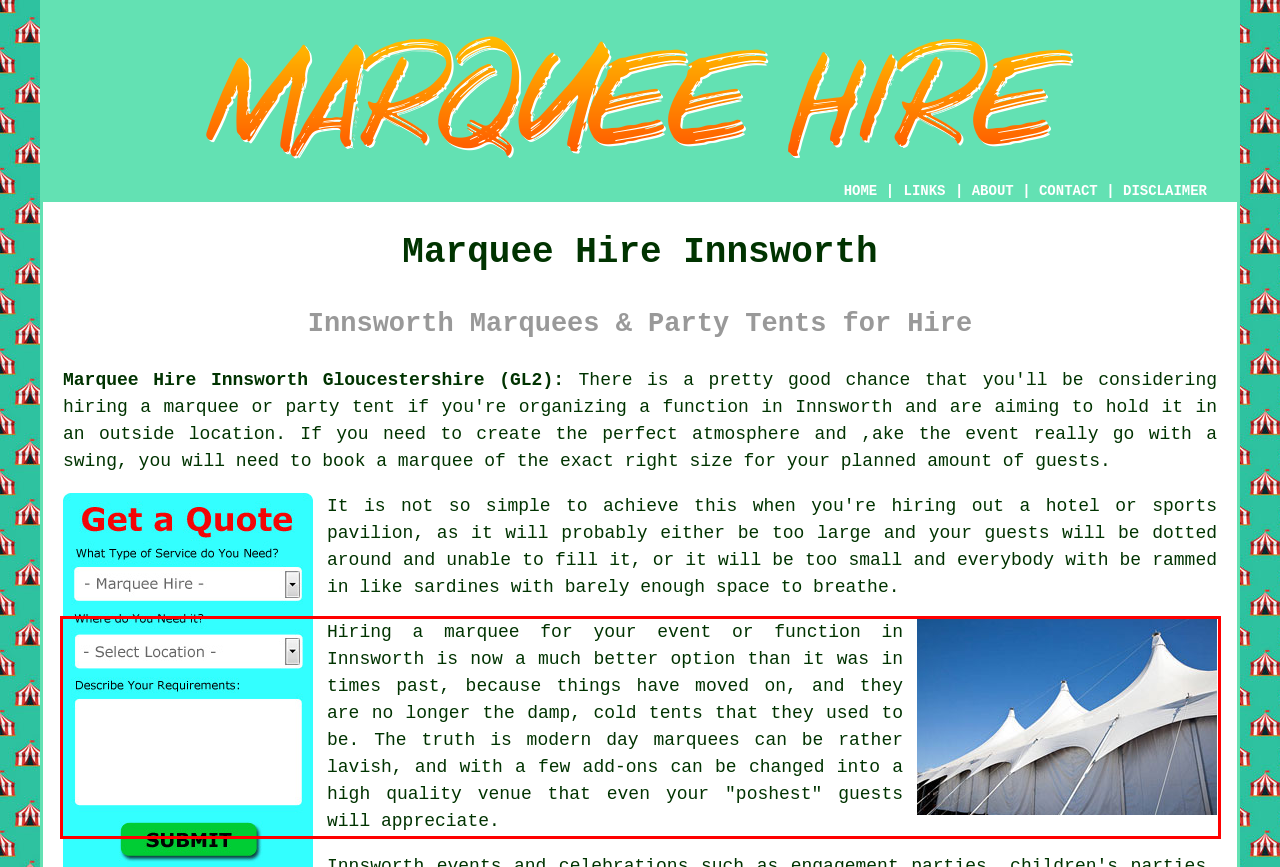Identify the text inside the red bounding box in the provided webpage screenshot and transcribe it.

Hiring a marquee for your event or function in Innsworth is now a much better option than it was in times past, because things have moved on, and they are no longer the damp, cold tents that they used to be. The truth is modern day marquees can be rather lavish, and with a few add-ons can be changed into a high quality venue that even your "poshest" guests will appreciate.